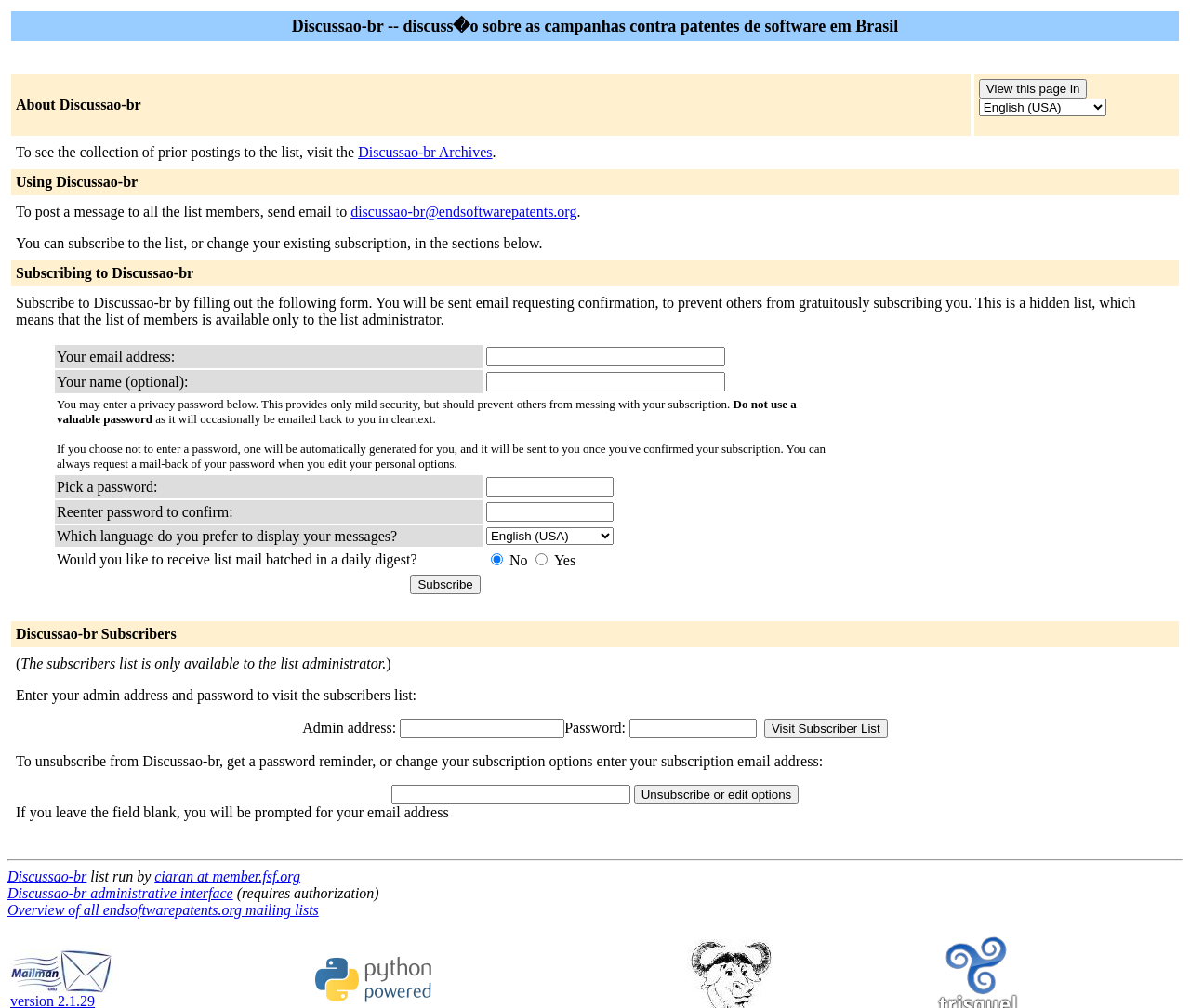Provide a thorough description of the webpage you see.

The webpage is an information page for "Discussao-br", a mailing list focused on discussing campaigns against software patents in Brazil. 

At the top of the page, there is a table with multiple rows, each containing a grid cell with text. The first row has a grid cell with the title "Discussao-br -- discussão sobre as campanhas contra patentes de software em Brasil". The second row has an empty grid cell, and the third row has two grid cells, one with the text "About Discussao-br" and another with a button to view the page in English (USA). 

Below this table, there are several sections of text and forms. The first section explains how to post a message to the list and how to subscribe or change subscription options. The second section is a form to subscribe to the list, which requires an email address, name (optional), and password. There are also options to choose a language and whether to receive list mail in a daily digest. 

The next section is for subscribers, with a link to visit the subscribers list (only available to the list administrator). Below this, there is a section to unsubscribe or edit subscription options, which requires an email address. 

At the bottom of the page, there are several links, including one to the Discussao-br administrative interface (which requires authorization), an overview of all endsoftwarepatents.org mailing lists, and a link to Python Powered, which has an associated image. There is also an image of "Delivered by Mailman" at the bottom of the page.